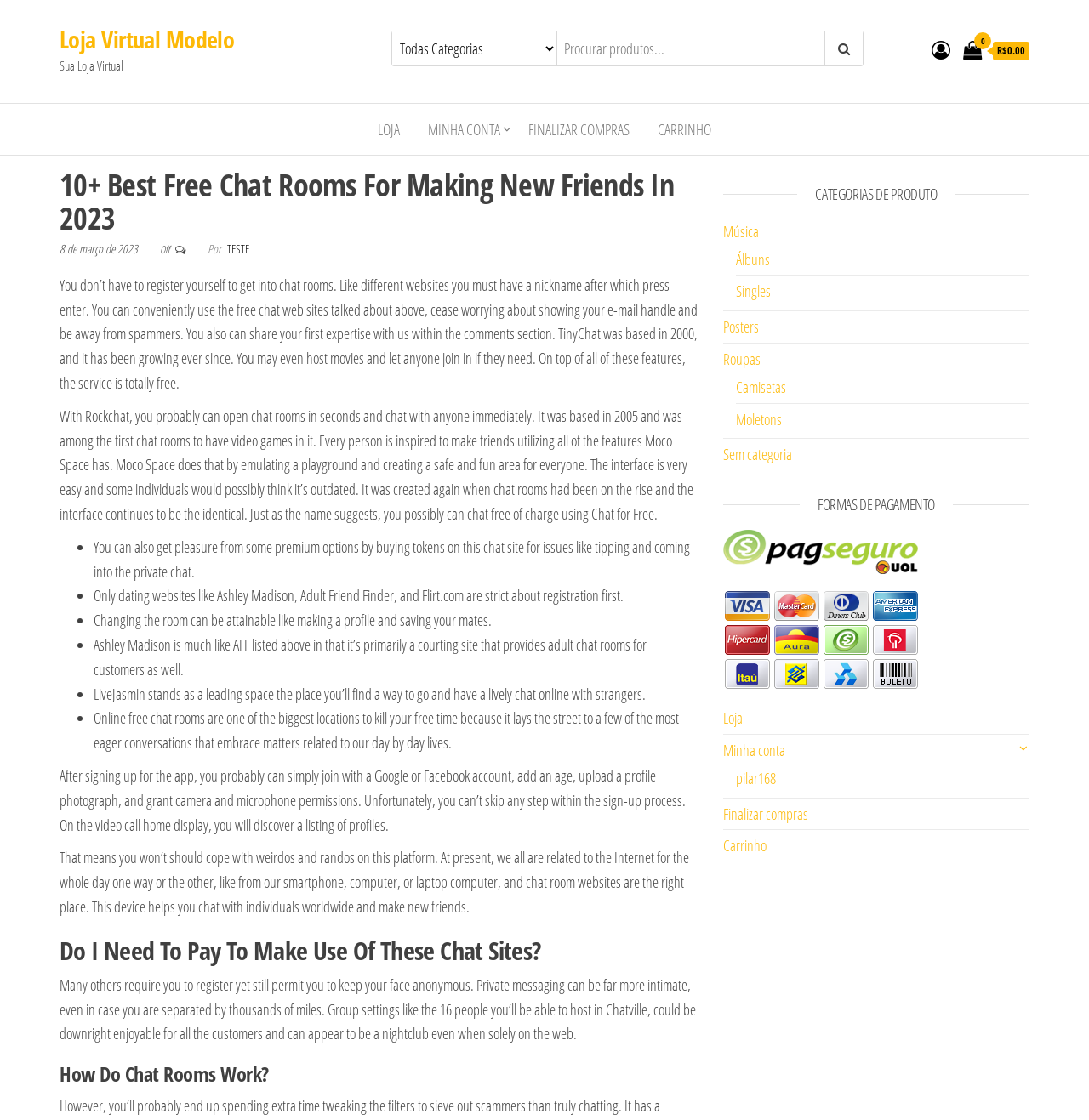Locate the coordinates of the bounding box for the clickable region that fulfills this instruction: "Search for a DVD".

None